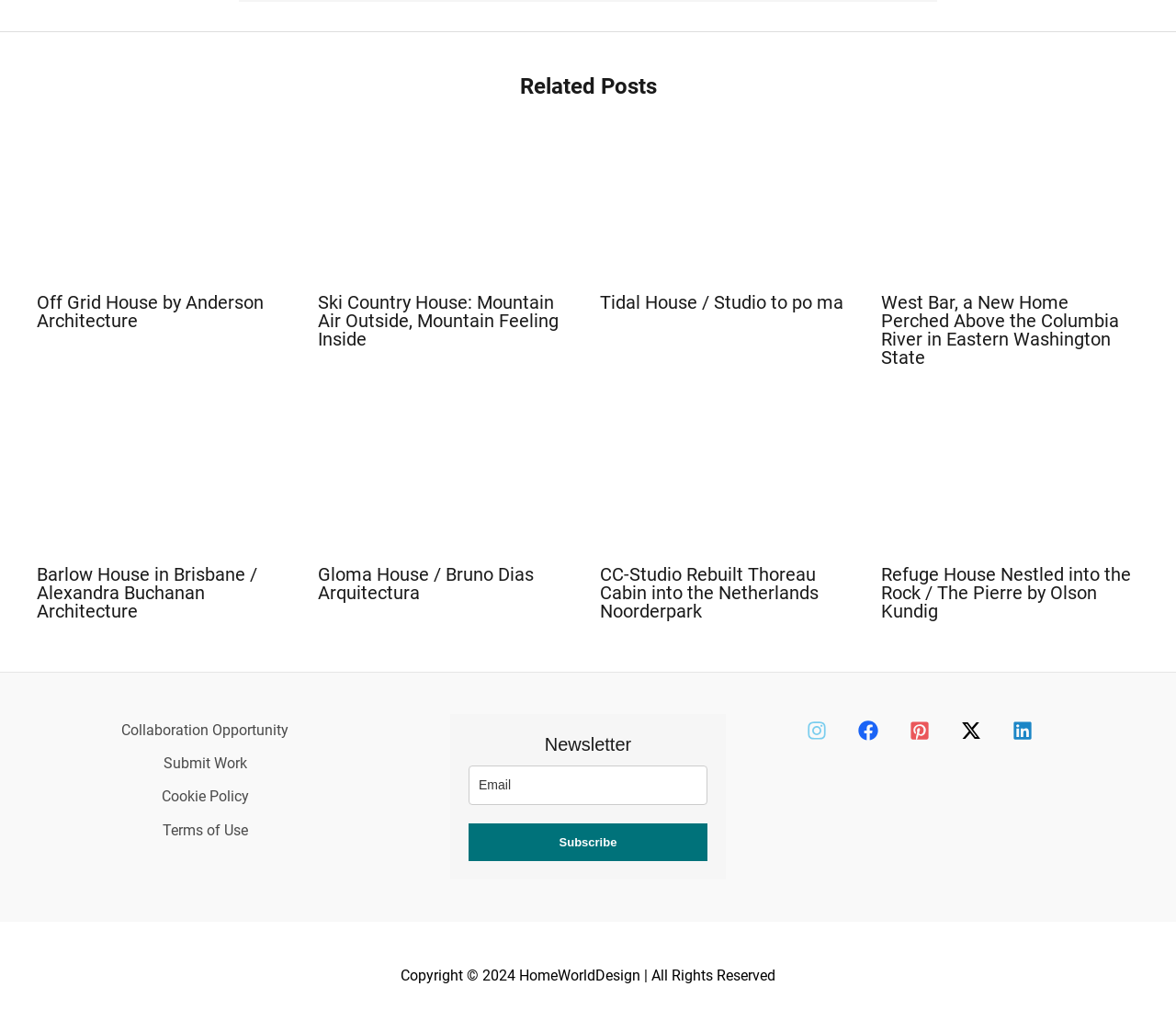Locate the bounding box coordinates of the clickable part needed for the task: "View all in BFSI".

None